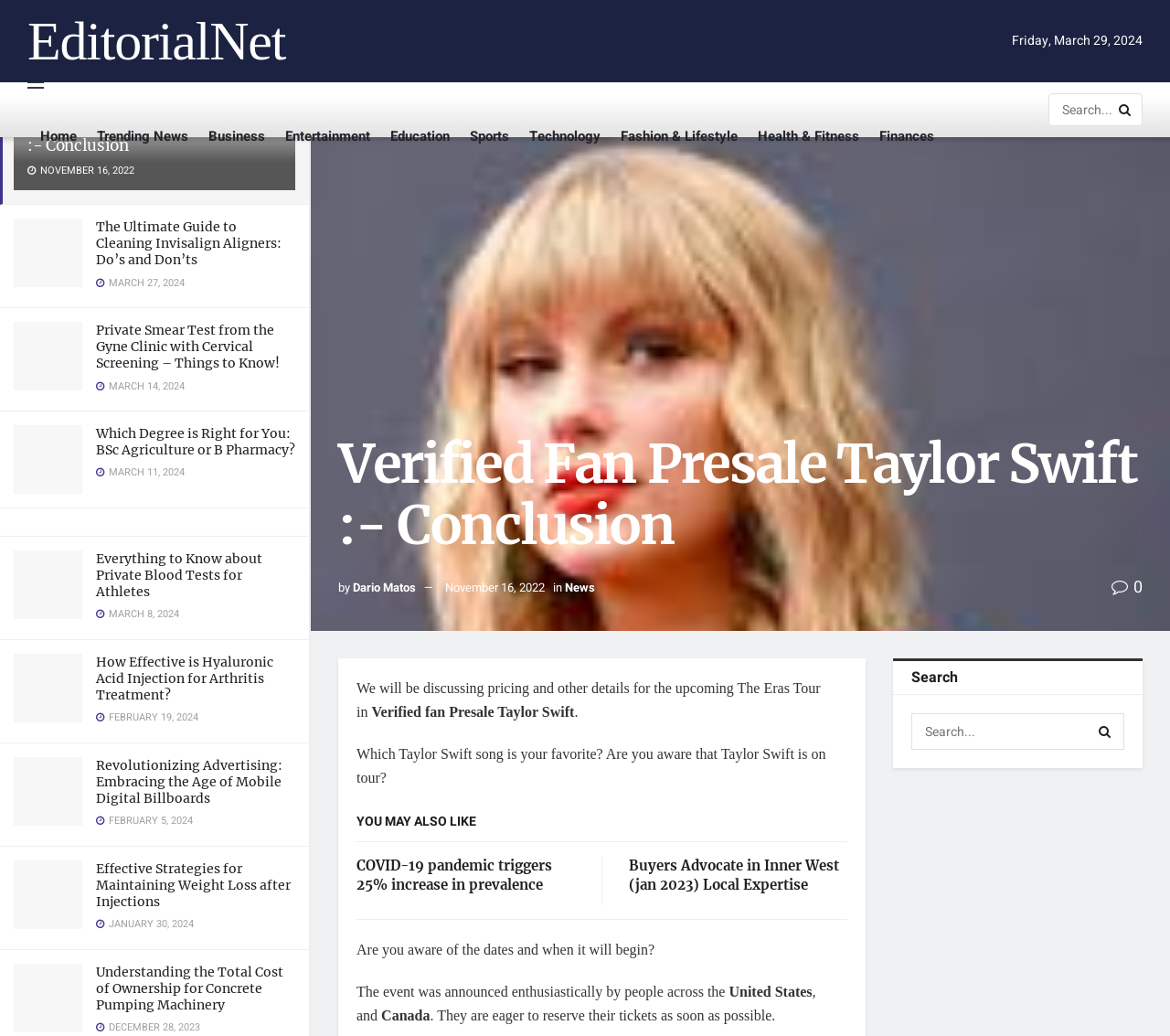Provide the bounding box coordinates for the area that should be clicked to complete the instruction: "Check the latest news".

[0.012, 0.009, 0.047, 0.024]